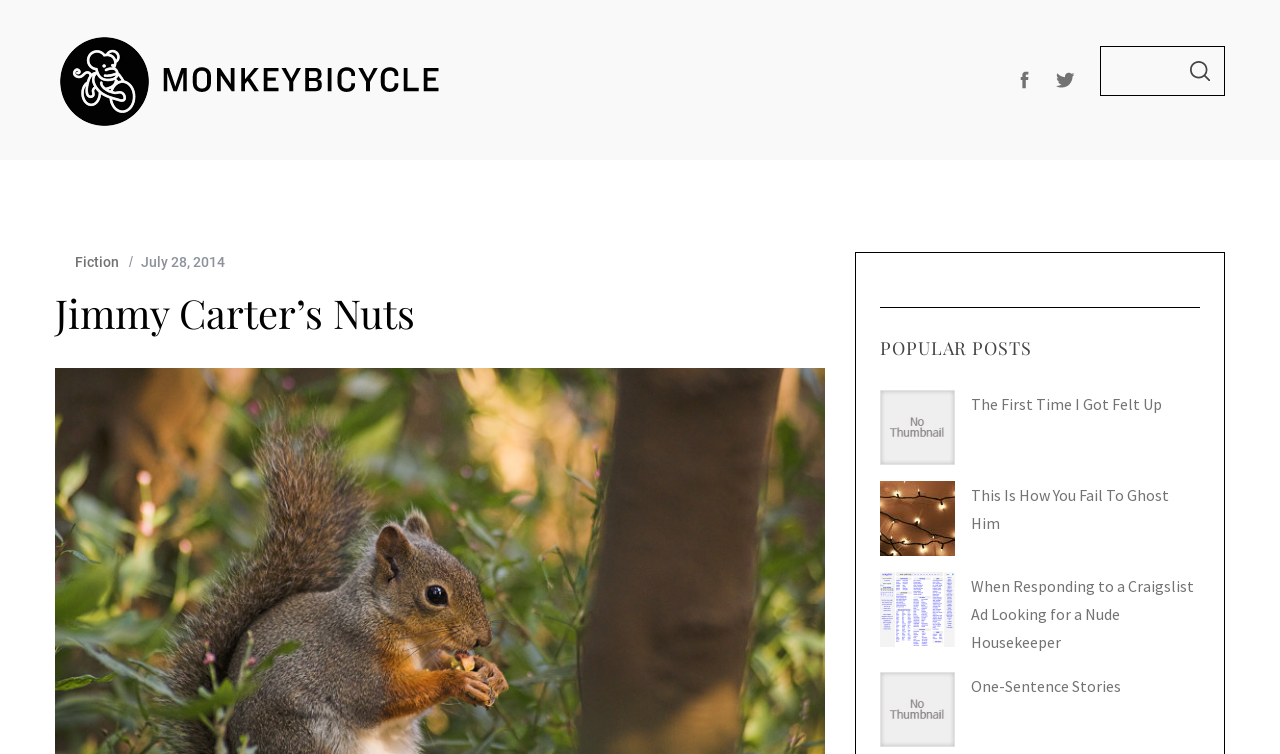Provide a brief response to the question below using one word or phrase:
What is the date of the post 'Jimmy Carter’s Nuts'?

July 28, 2014